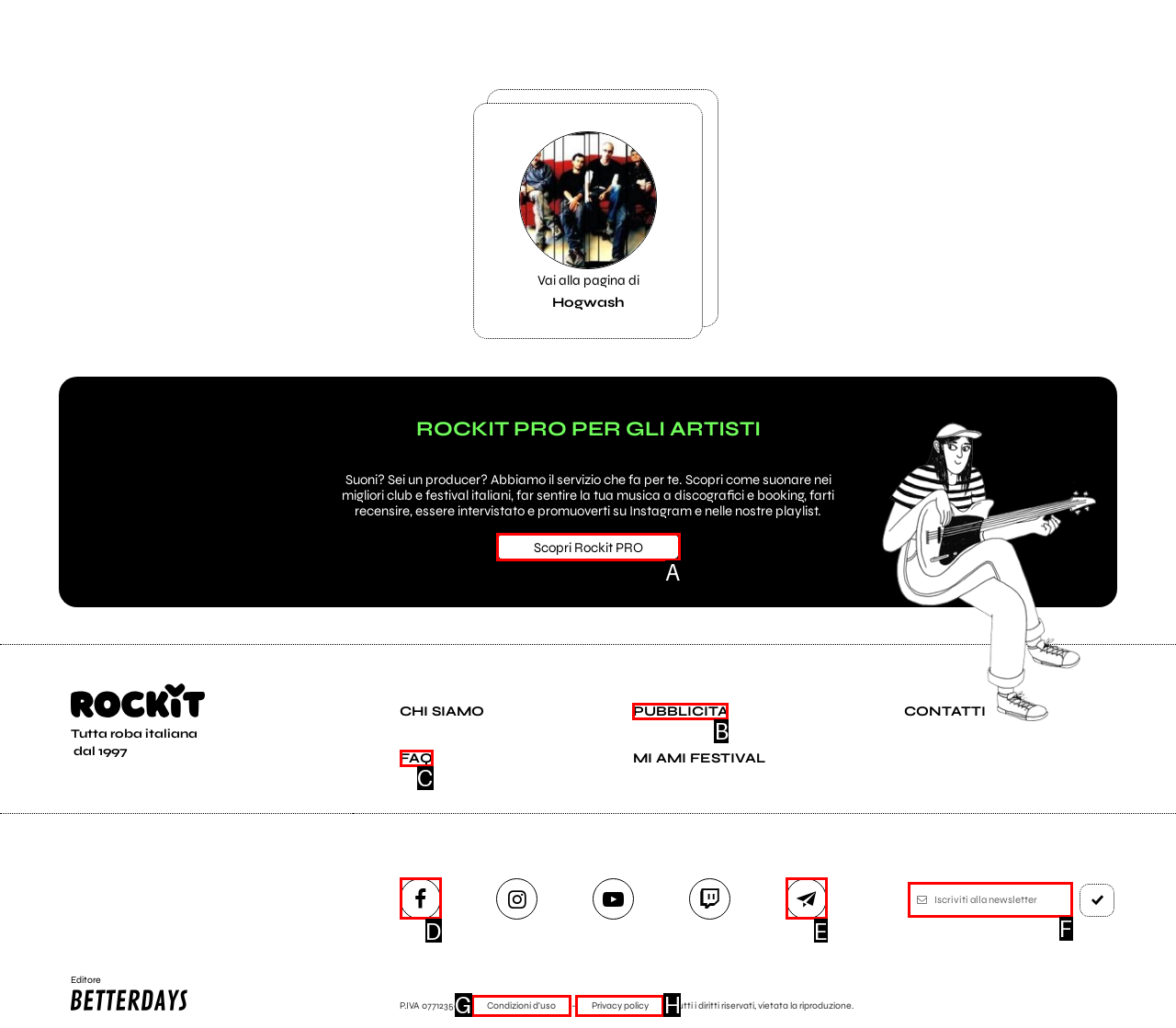Which HTML element should be clicked to complete the task: Subscribe to the newsletter? Answer with the letter of the corresponding option.

F